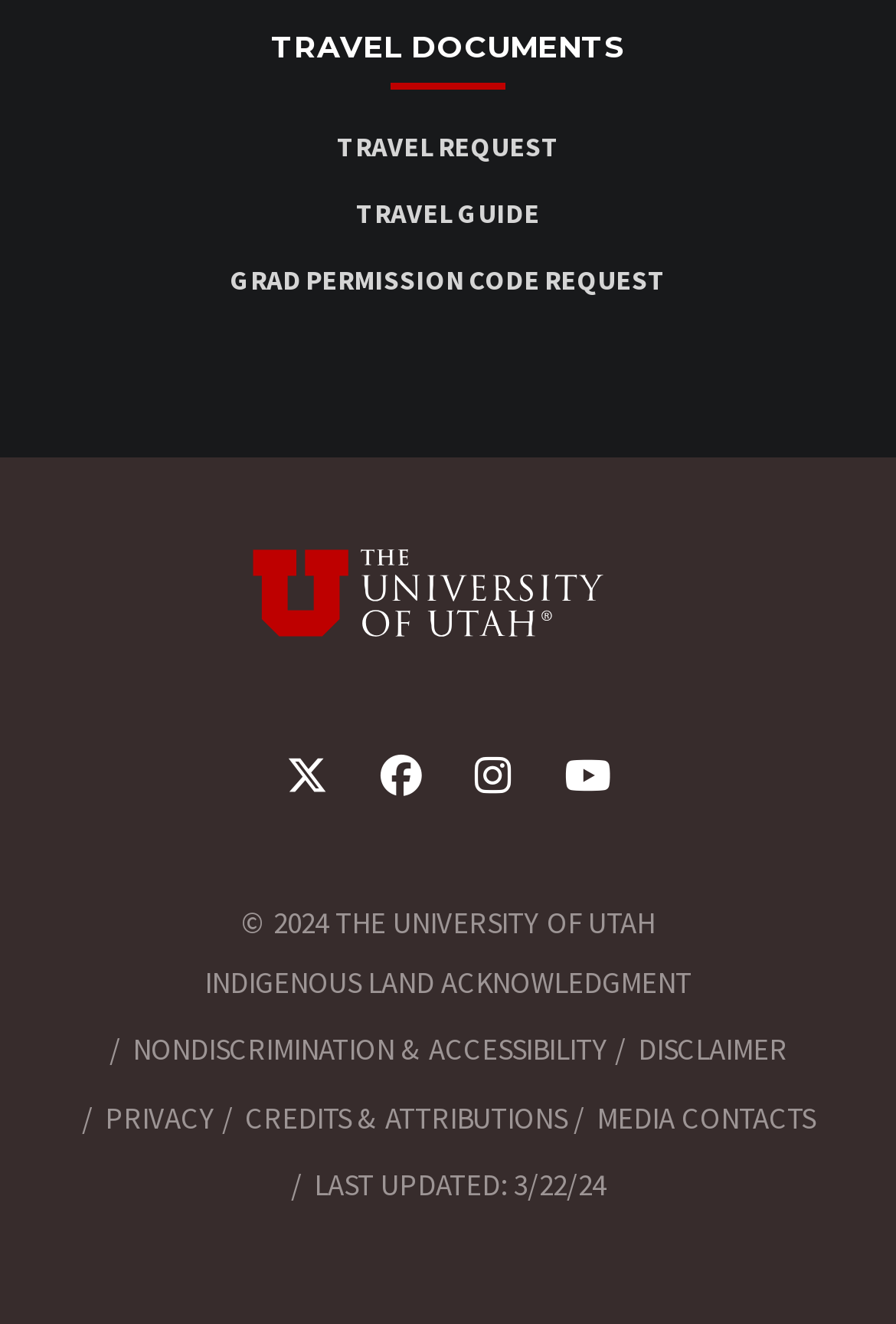Locate the bounding box coordinates of the clickable area to execute the instruction: "Play the second audio". Provide the coordinates as four float numbers between 0 and 1, represented as [left, top, right, bottom].

None